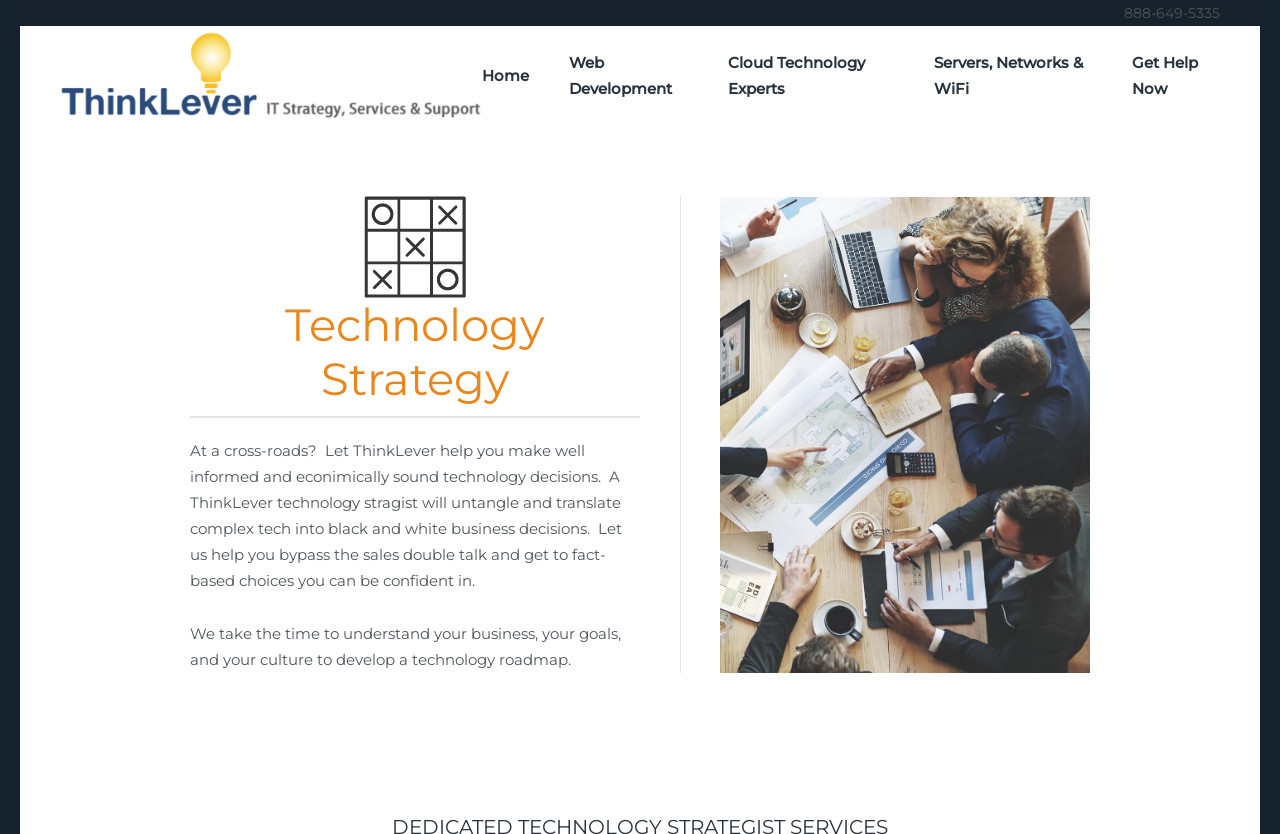From the screenshot, find the bounding box of the UI element matching this description: "Web Development". Supply the bounding box coordinates in the form [left, top, right, bottom], each a float between 0 and 1.

[0.444, 0.032, 0.537, 0.152]